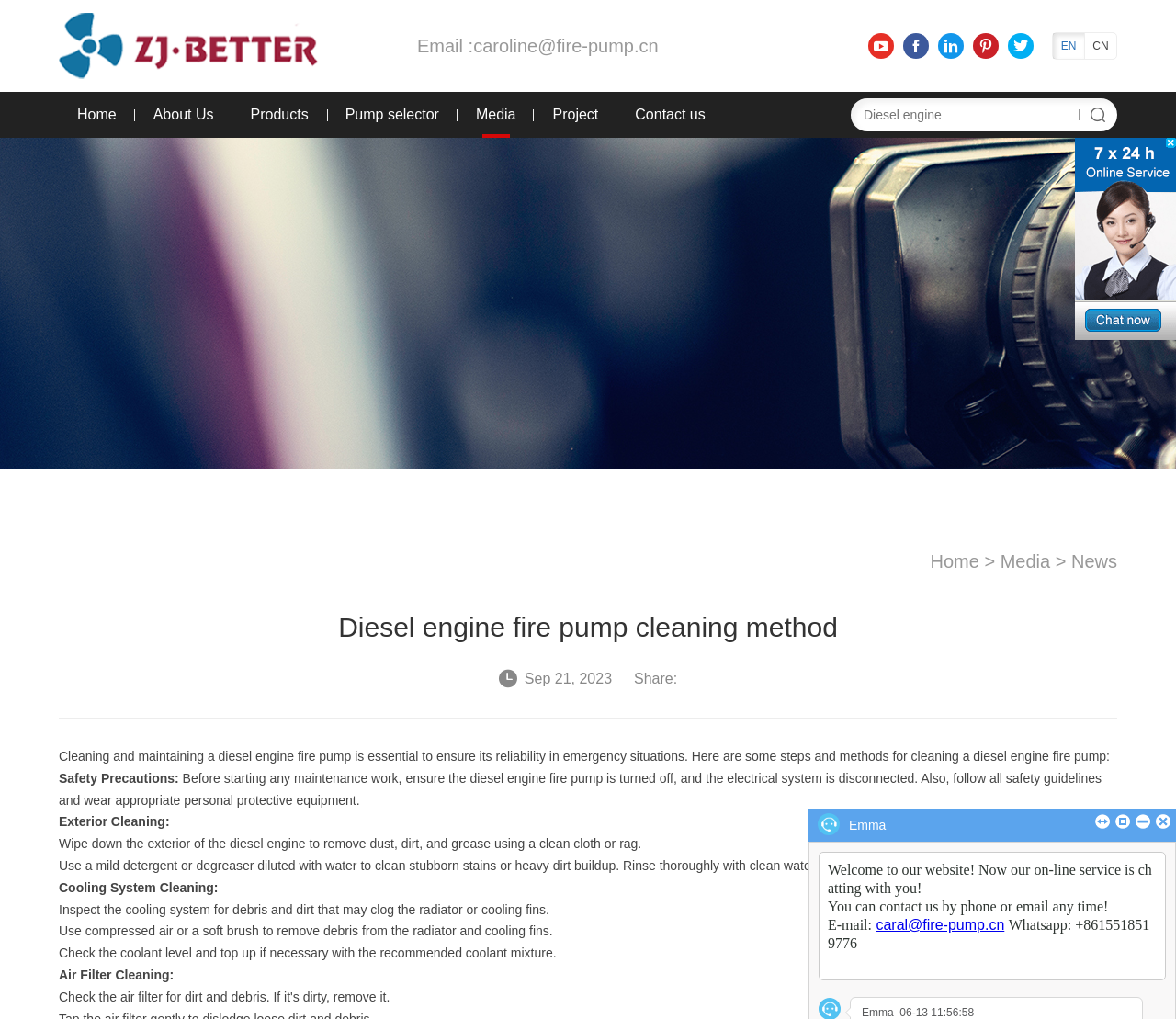Create an in-depth description of the webpage, covering main sections.

The webpage is about diesel engine fire pump cleaning methods. At the top, there is a navigation menu with links to "Home", "About Us", "Products", "Pump selector", "Media", "Project", and "Contact us". Below the navigation menu, there is a search bar with a "Diesel engine" placeholder text and a search button.

On the left side, there are social media links and a language selection menu with options for English and Chinese. Above the main content, there is a heading that reads "Diesel engine fire pump cleaning method". The main content is divided into sections, including "Safety Precautions", "Exterior Cleaning", "Cooling System Cleaning", and "Air Filter Cleaning". Each section provides detailed instructions and guidelines for cleaning and maintaining a diesel engine fire pump.

On the right side, there are links to "Home", "Media", and "News". At the bottom of the page, there are three images, possibly advertisements or promotional materials. There is also a live help button with an image that says "If you have any question, please click here for live help."